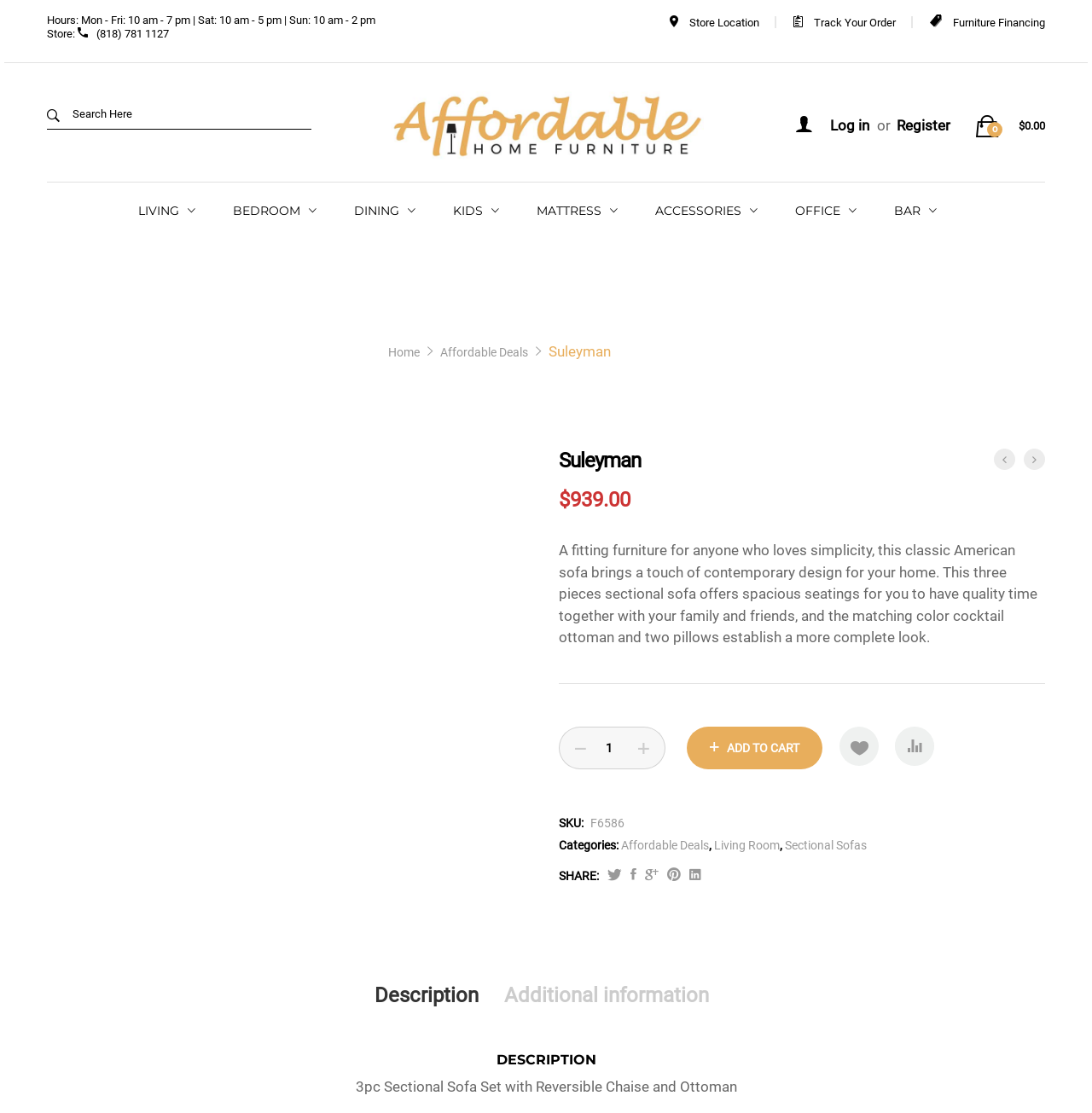Use a single word or phrase to answer this question: 
What is the purpose of the matching color cocktail ottoman?

To establish a more complete look